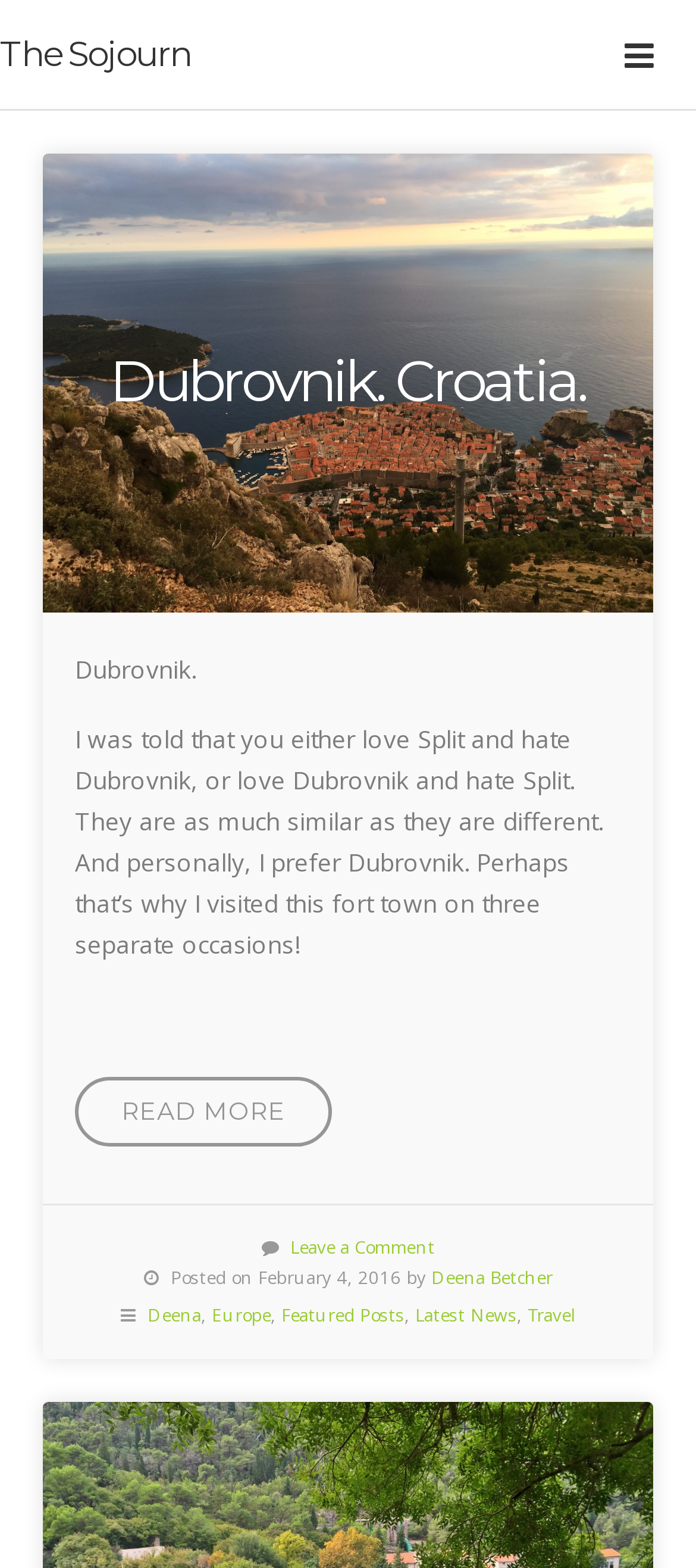Please find the bounding box coordinates (top-left x, top-left y, bottom-right x, bottom-right y) in the screenshot for the UI element described as follows: Travel

[0.758, 0.831, 0.827, 0.846]